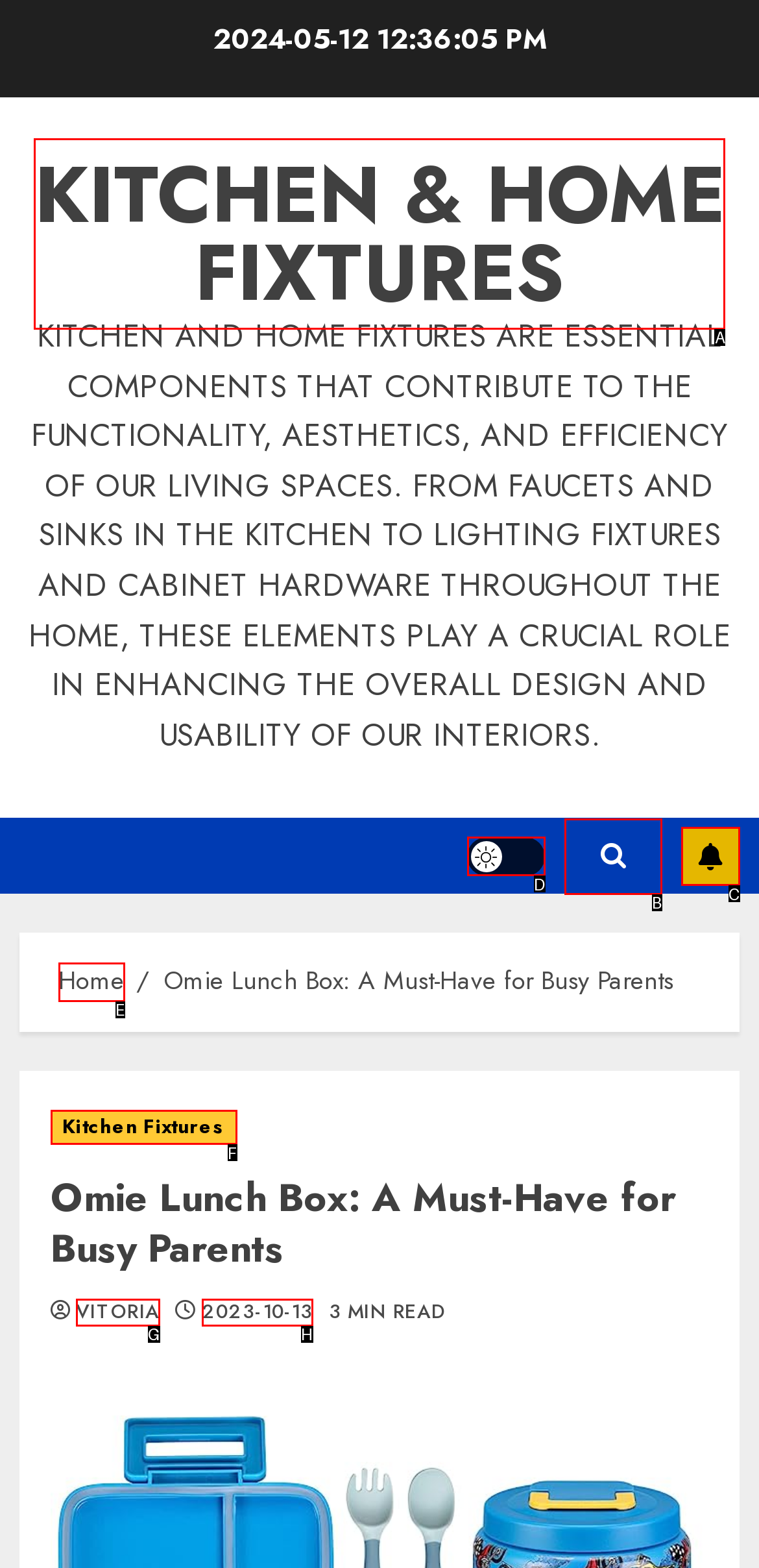Identify the letter of the UI element I need to click to carry out the following instruction: Click the link to view the Privacy Policy

None